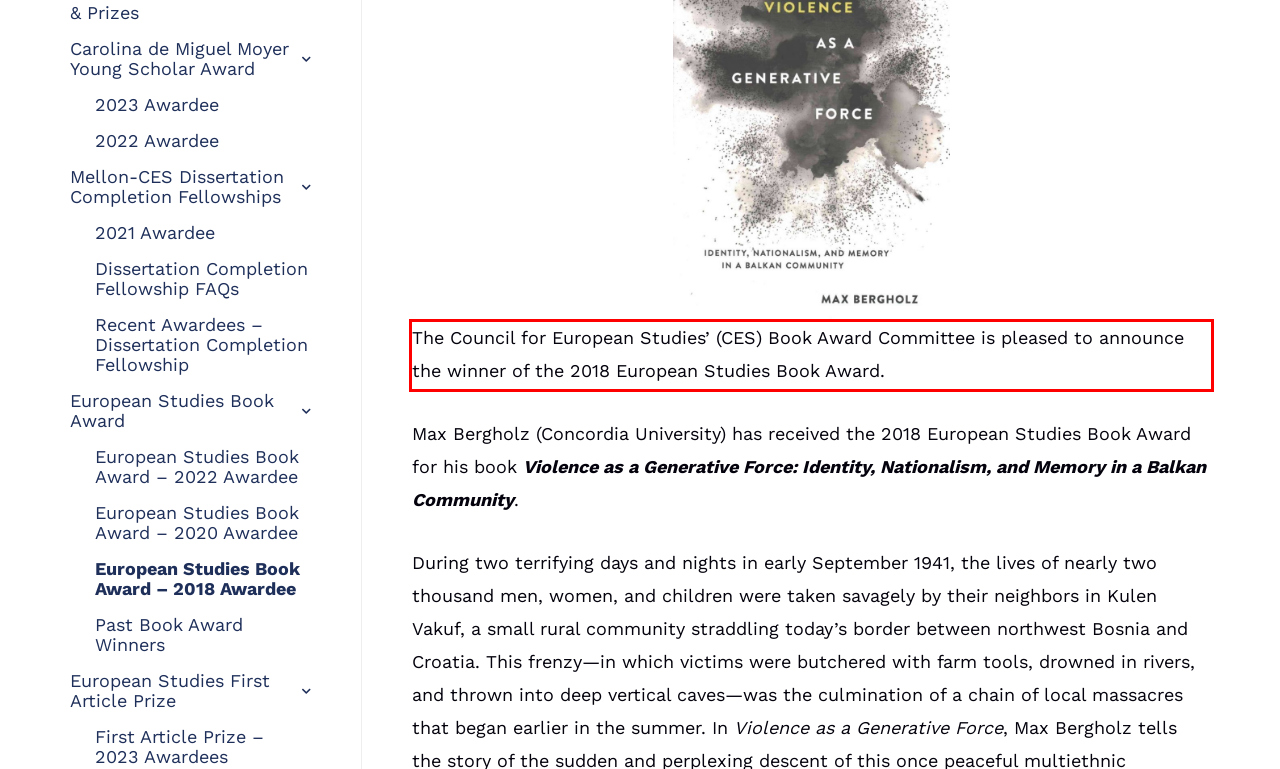Given a screenshot of a webpage containing a red bounding box, perform OCR on the text within this red bounding box and provide the text content.

The Council for European Studies’ (CES) Book Award Committee is pleased to announce the winner of the 2018 European Studies Book Award.